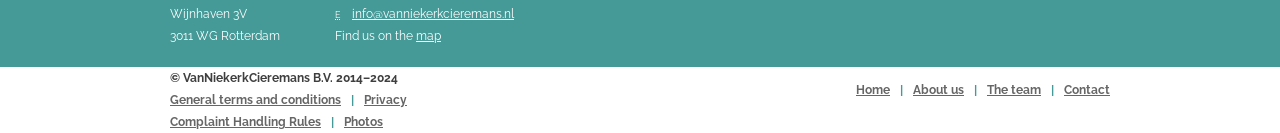Pinpoint the bounding box coordinates of the area that should be clicked to complete the following instruction: "Click on the 'Buhari Swears In Justice Ariwoola As Acting CJN' link". The coordinates must be given as four float numbers between 0 and 1, i.e., [left, top, right, bottom].

None